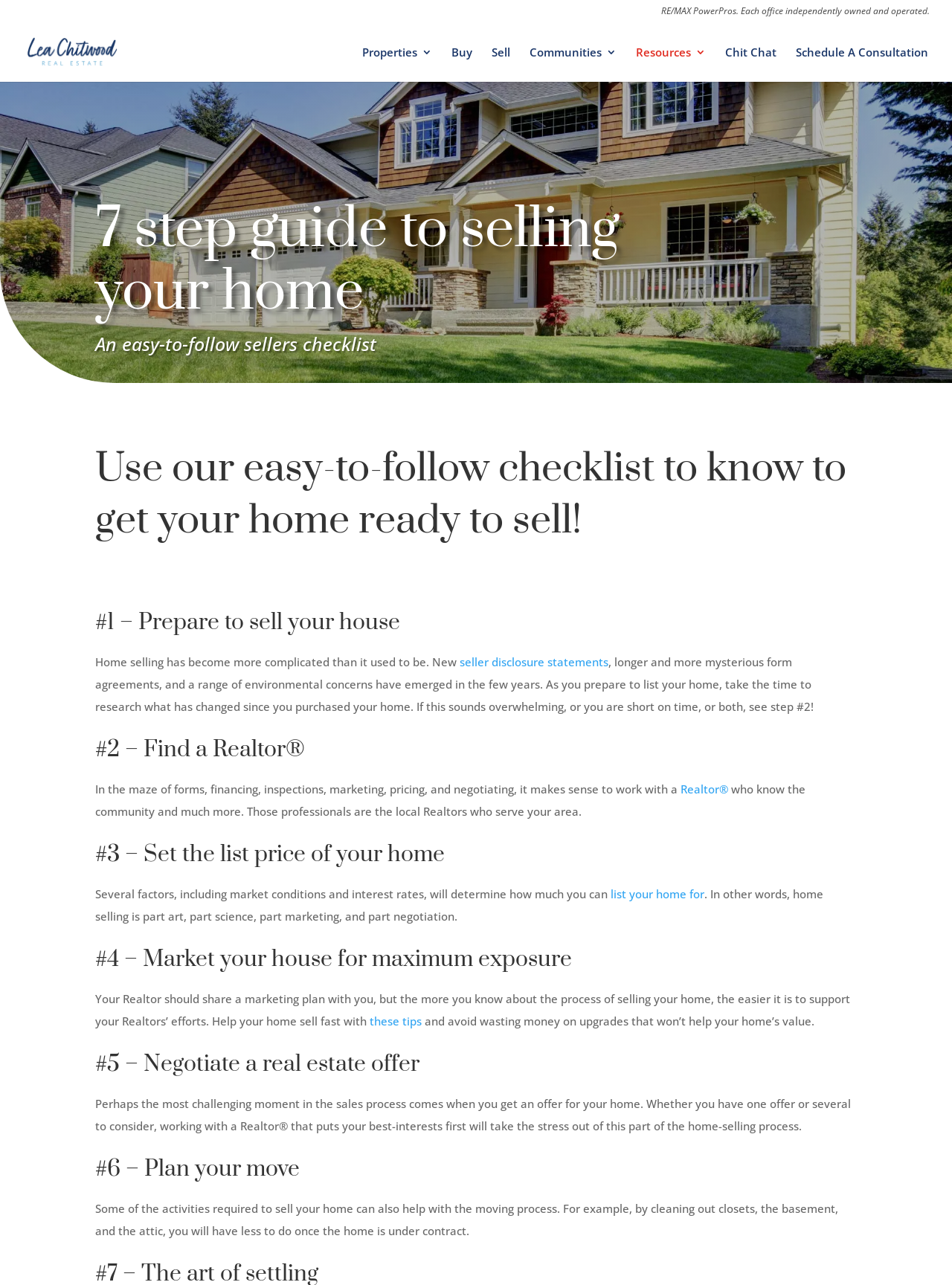From the webpage screenshot, predict the bounding box of the UI element that matches this description: "Realtor®".

[0.715, 0.608, 0.765, 0.62]